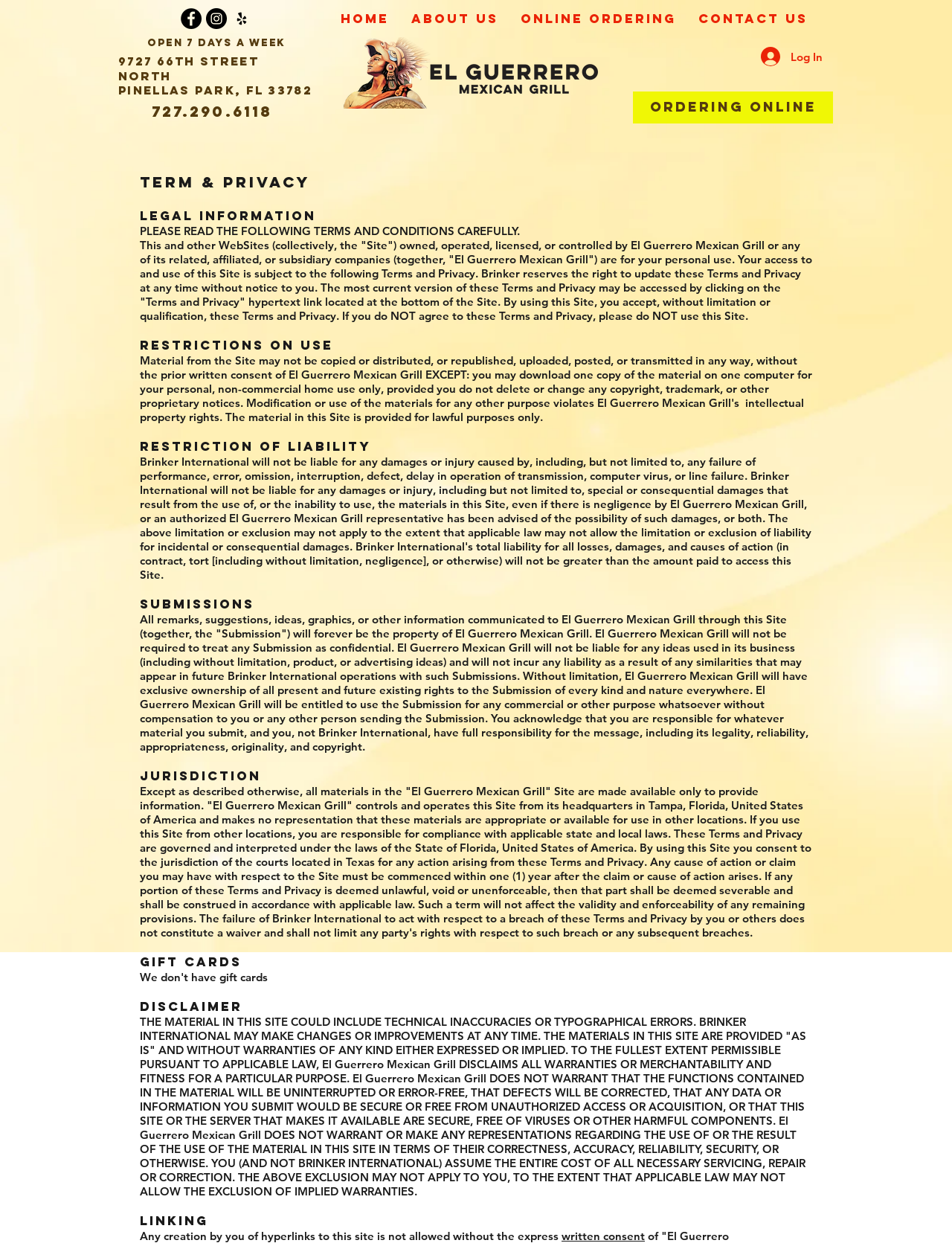What is the address of El Guerrero Mexican?
Deliver a detailed and extensive answer to the question.

I found the address by looking at the heading element that contains the text '9727 66th Street North Pinellas Park, FL 33782', which is located below the 'OPEN 7 days a week' heading.